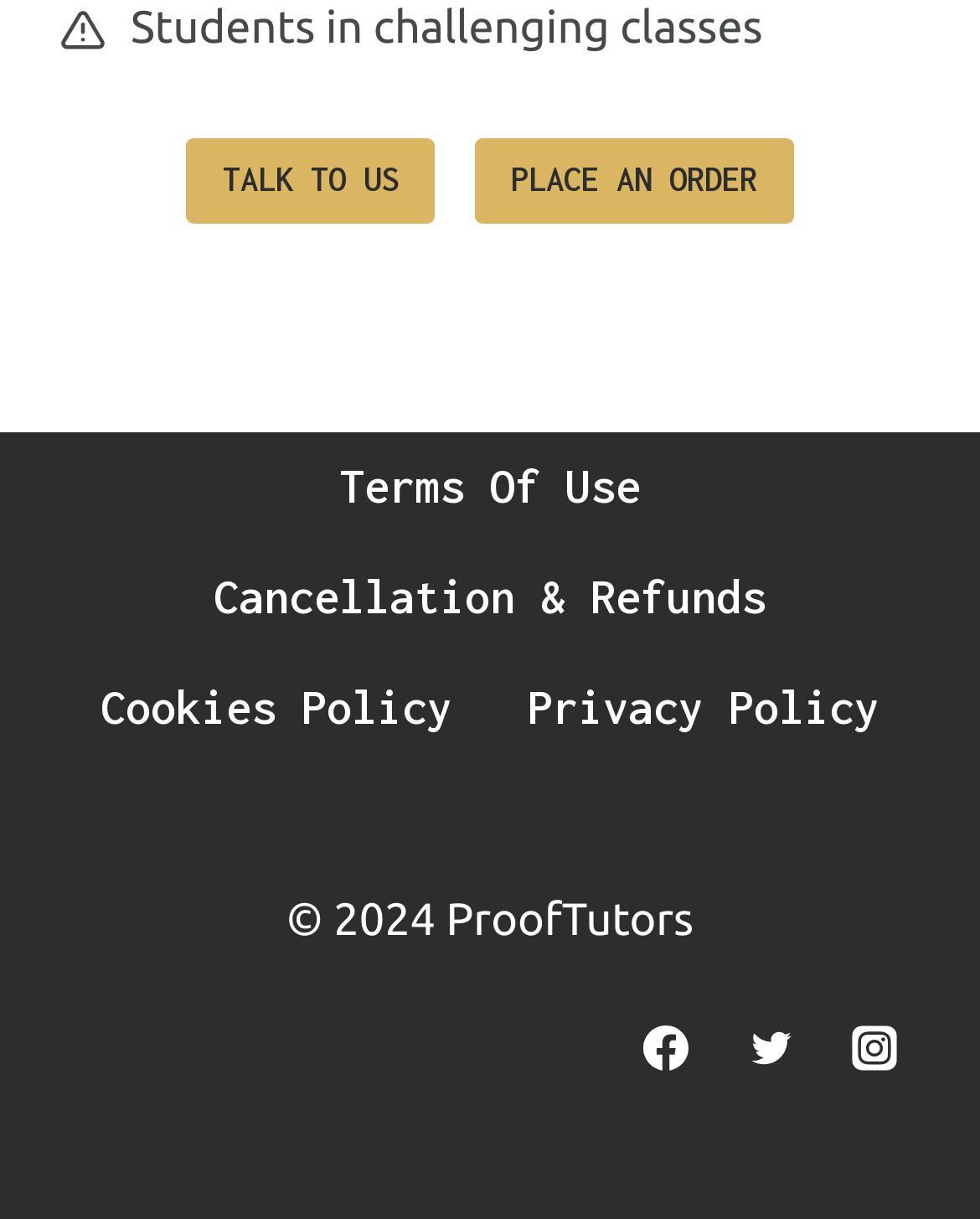What is the copyright year of ProofTutors?
Please answer the question with a single word or phrase, referencing the image.

2024